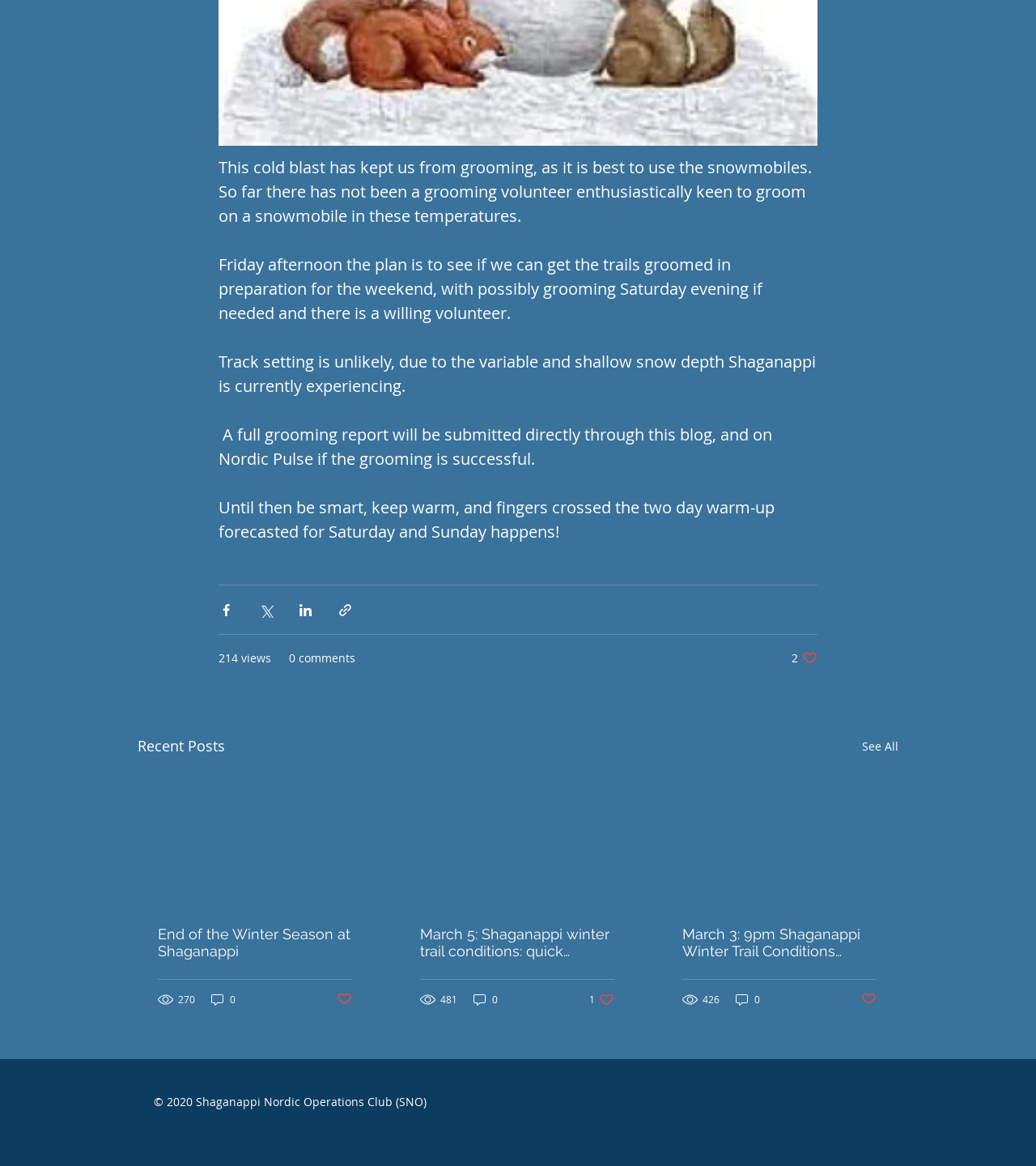Please specify the bounding box coordinates of the clickable region necessary for completing the following instruction: "Click the 'zoek' button". The coordinates must consist of four float numbers between 0 and 1, i.e., [left, top, right, bottom].

None